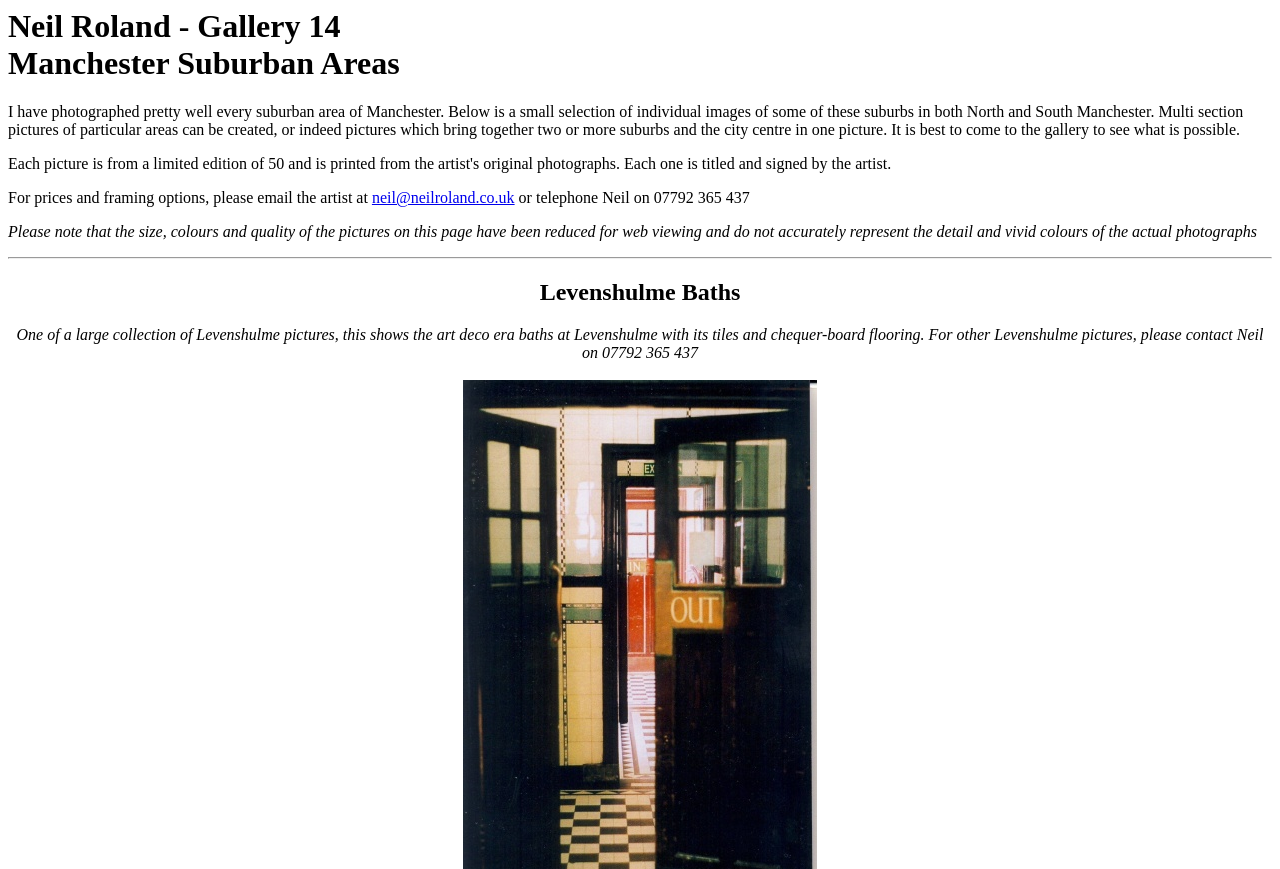Find the bounding box of the element with the following description: "Print Friendly". The coordinates must be four float numbers between 0 and 1, formatted as [left, top, right, bottom].

None